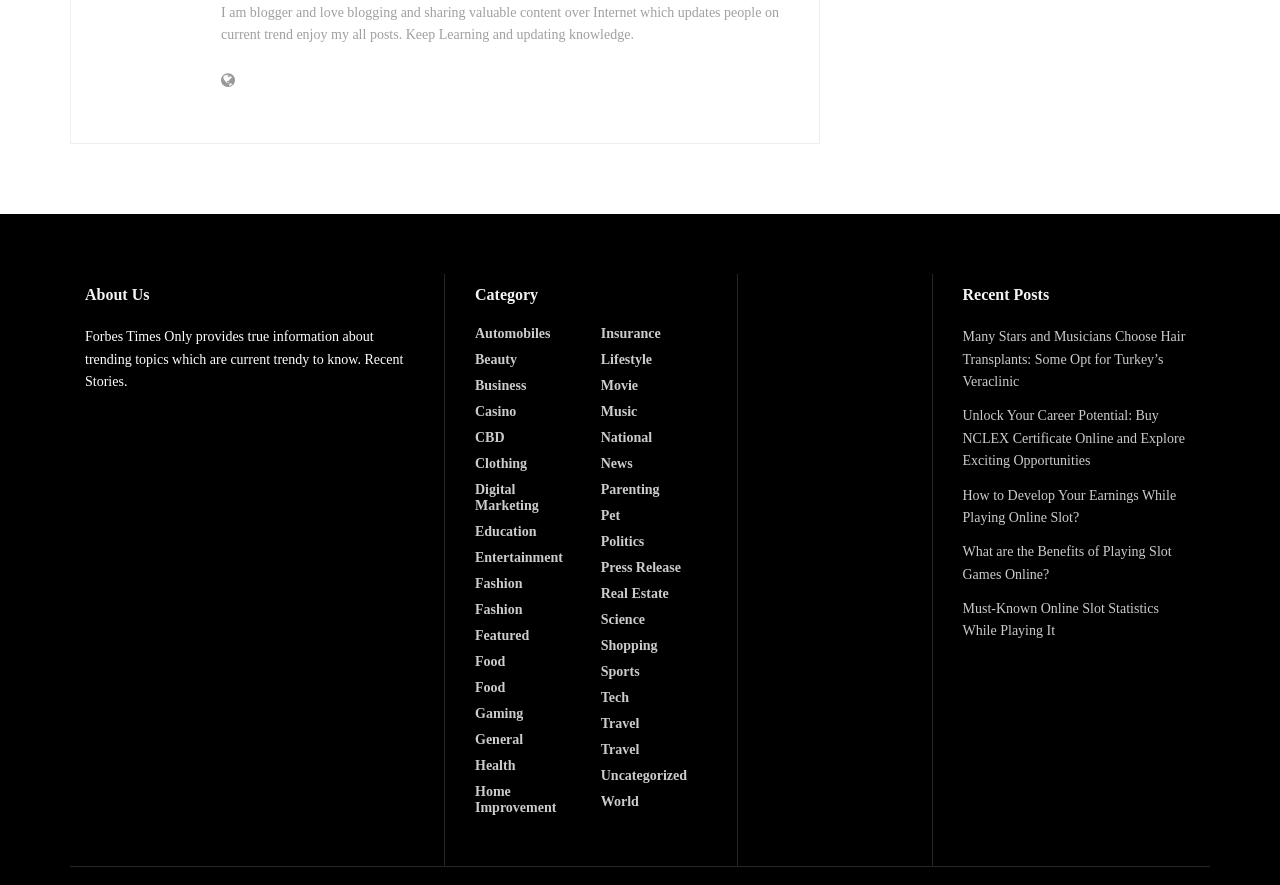What is the blogger's intention?
Based on the image, provide a one-word or brief-phrase response.

Sharing valuable content